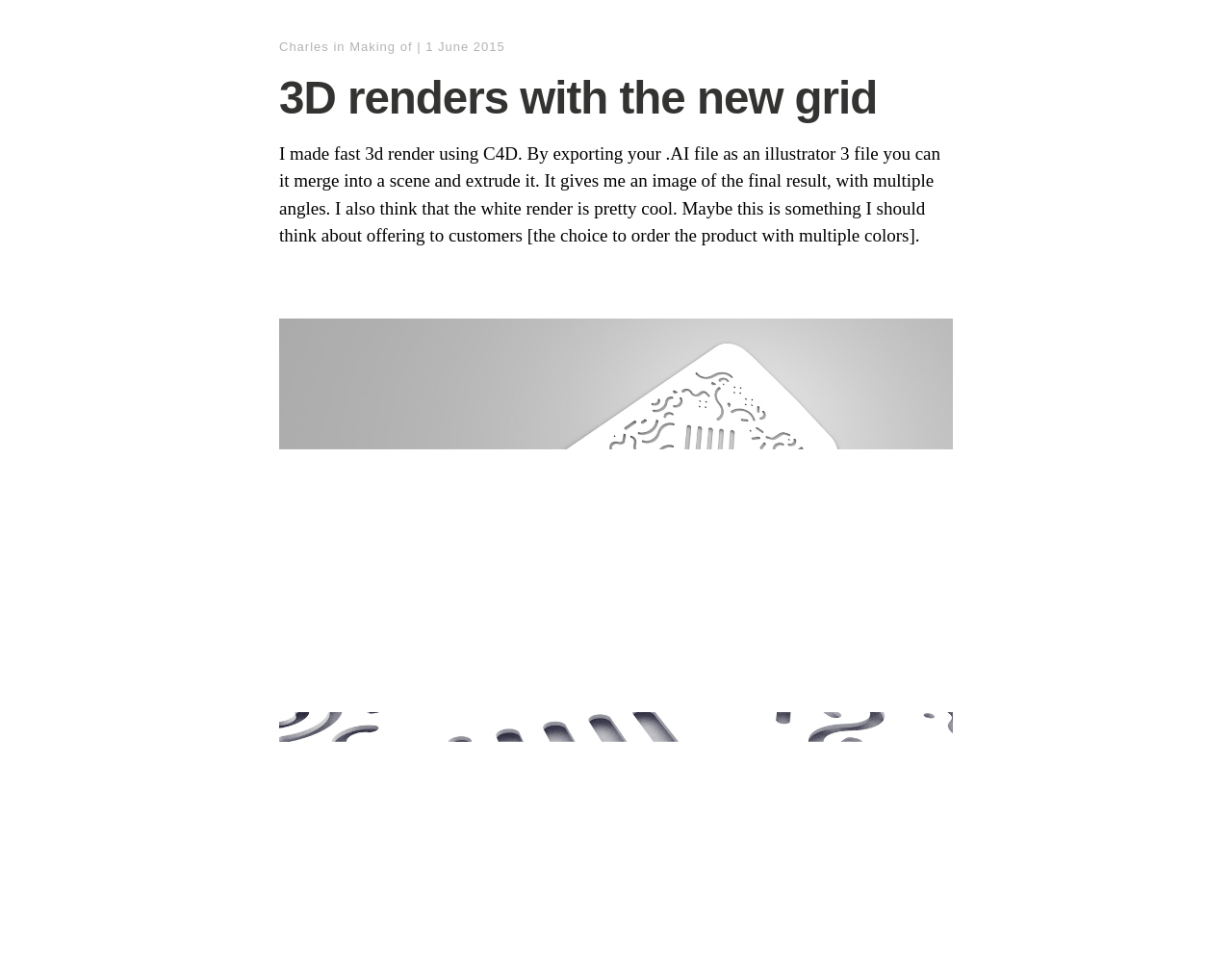What software is used for 3D rendering?
Respond to the question with a well-detailed and thorough answer.

The text 'I made fast 3d render using C4D.' indicates that the author used C4D software for 3D rendering.